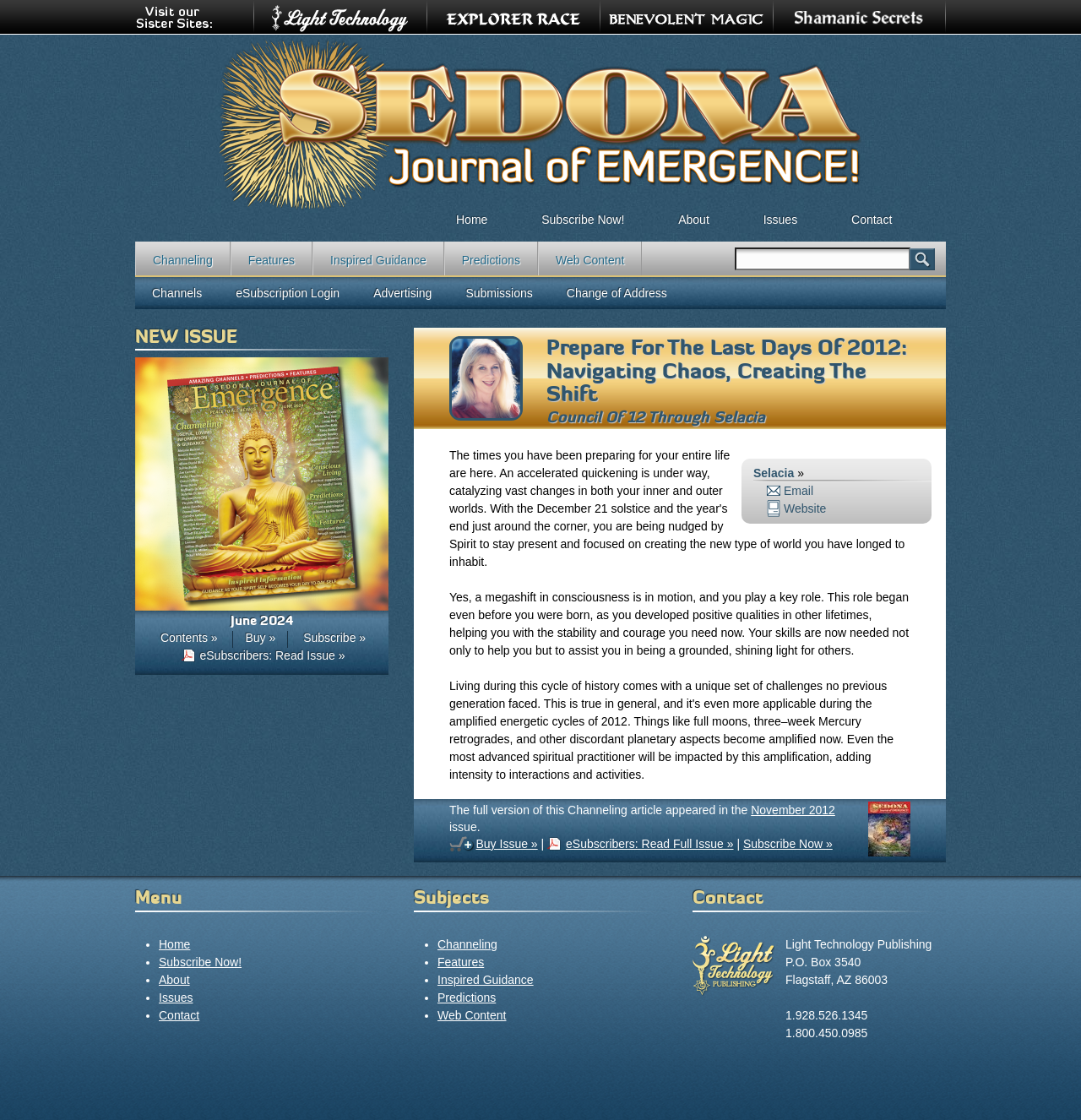Please locate the bounding box coordinates of the element that needs to be clicked to achieve the following instruction: "View the June 2024 issue". The coordinates should be four float numbers between 0 and 1, i.e., [left, top, right, bottom].

[0.125, 0.535, 0.359, 0.548]